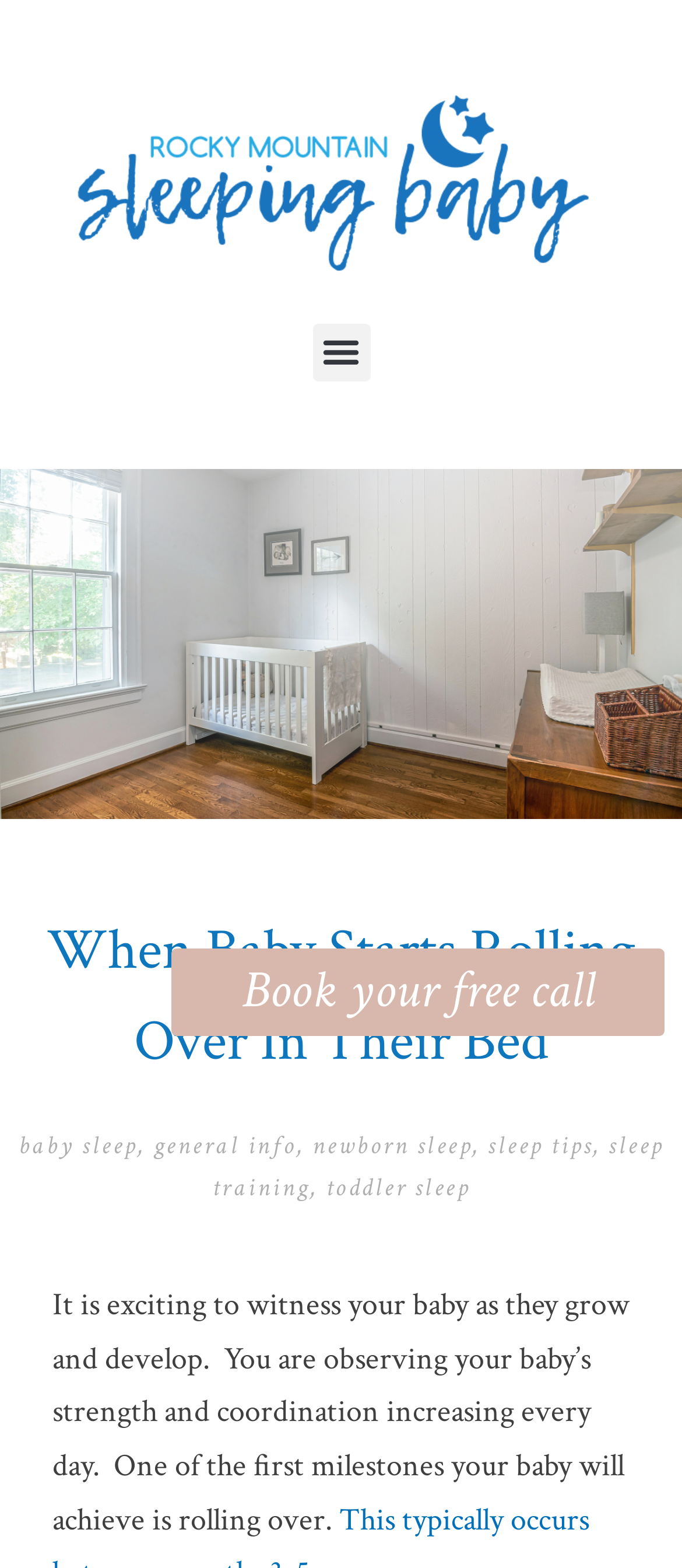Elaborate on the webpage's design and content in a detailed caption.

The webpage is about baby sleep and development, specifically focusing on the milestone of rolling over. At the top of the page, there is a link and a button labeled "Menu Toggle" positioned side by side. Below them, there is a heading that reads "When Baby Starts Rolling Over In Their Bed". 

Under the heading, there are several links arranged horizontally, including "baby sleep", "general info", "newborn sleep", "sleep tips", "sleep training", and "toddler sleep", separated by commas. These links are positioned in the middle of the page.

Further down, there is a block of text that summarizes the excitement of witnessing a baby's growth and development, particularly the increase in strength and coordination, and the achievement of rolling over as one of the first milestones.

At the bottom of the page, there is a call-to-action link "Book your free call" positioned near the center.